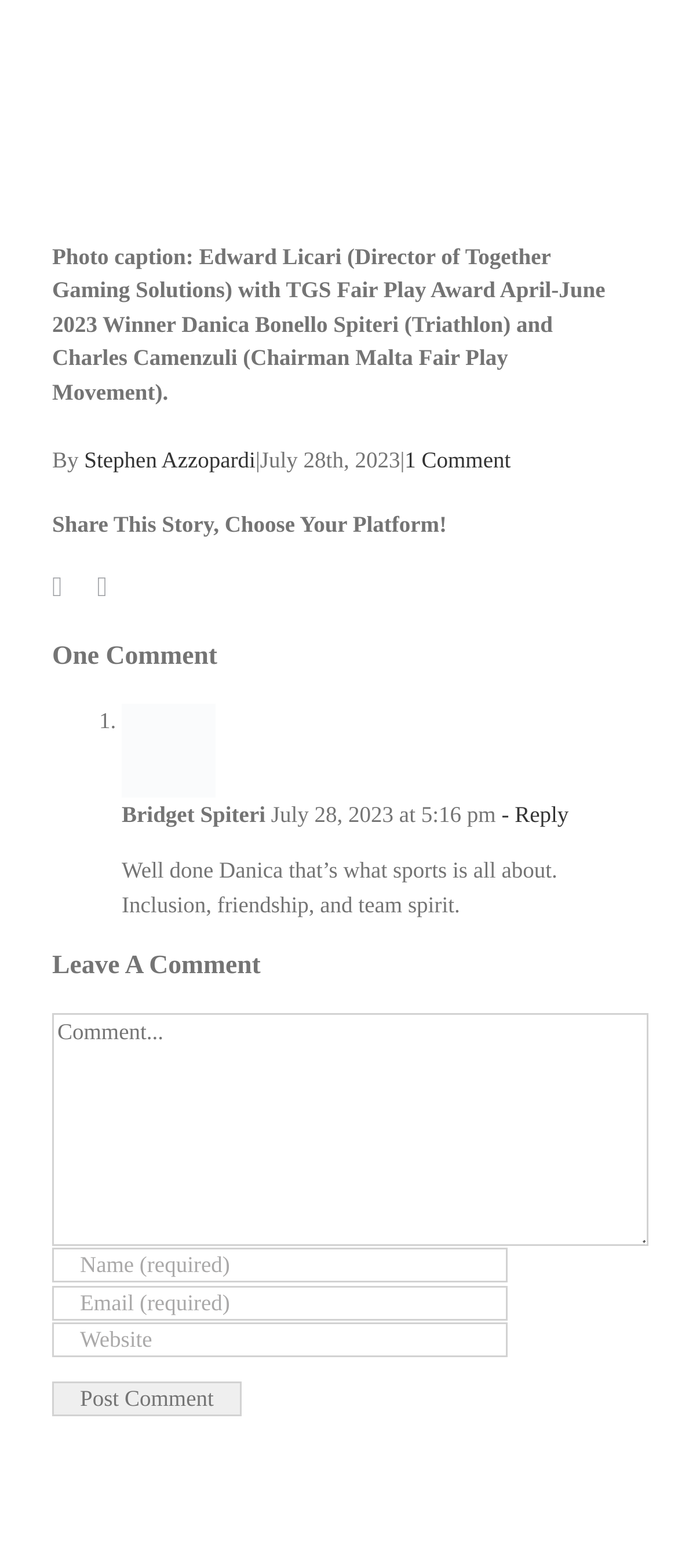Provide a one-word or brief phrase answer to the question:
How many comments does the article have?

1